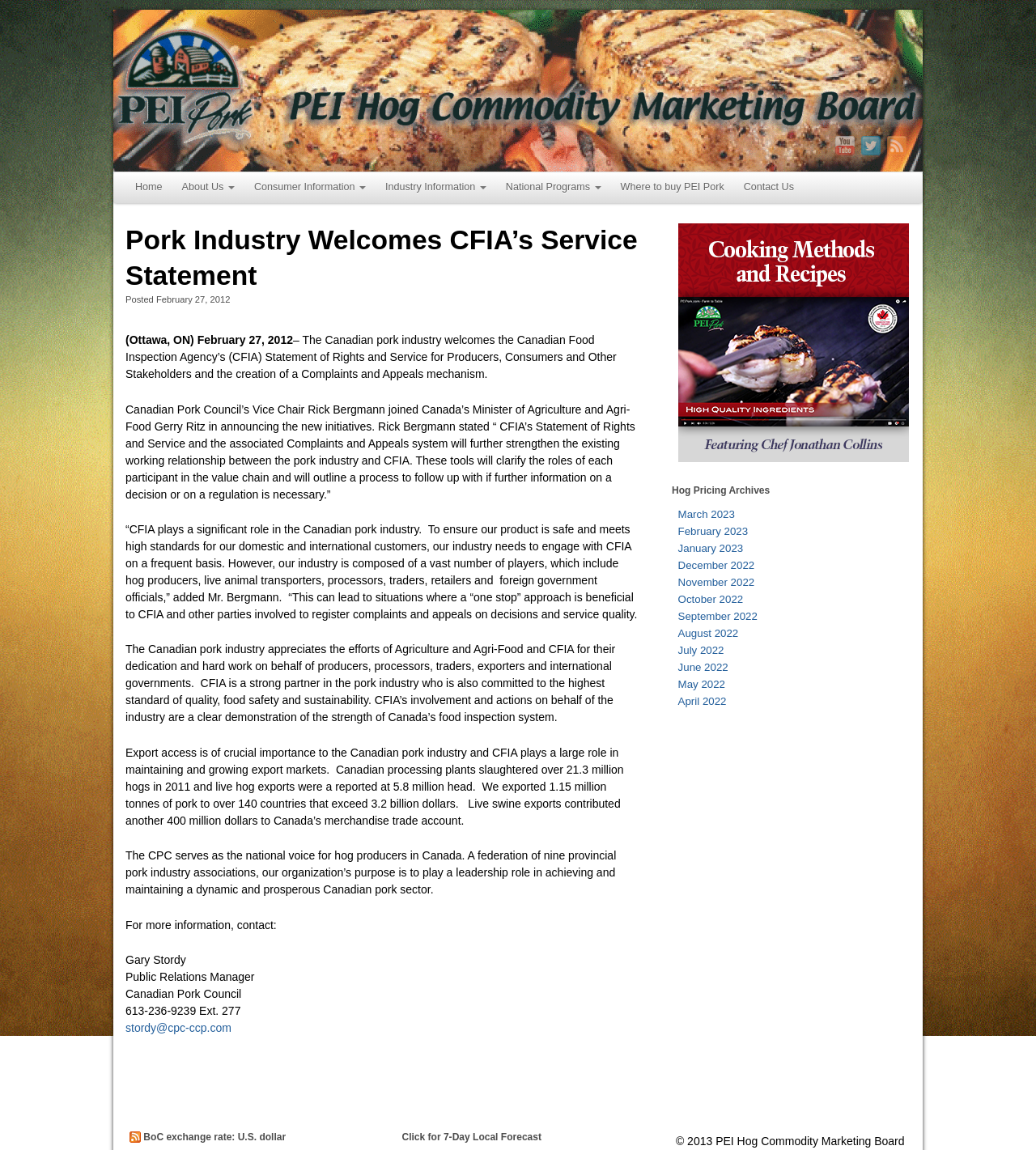Utilize the details in the image to give a detailed response to the question: What is the position of the 'Contact Us' link?

The 'Contact Us' link is located at the bottom-left corner of the webpage, among other links such as 'Home', 'About Us', and 'Industry Information'.